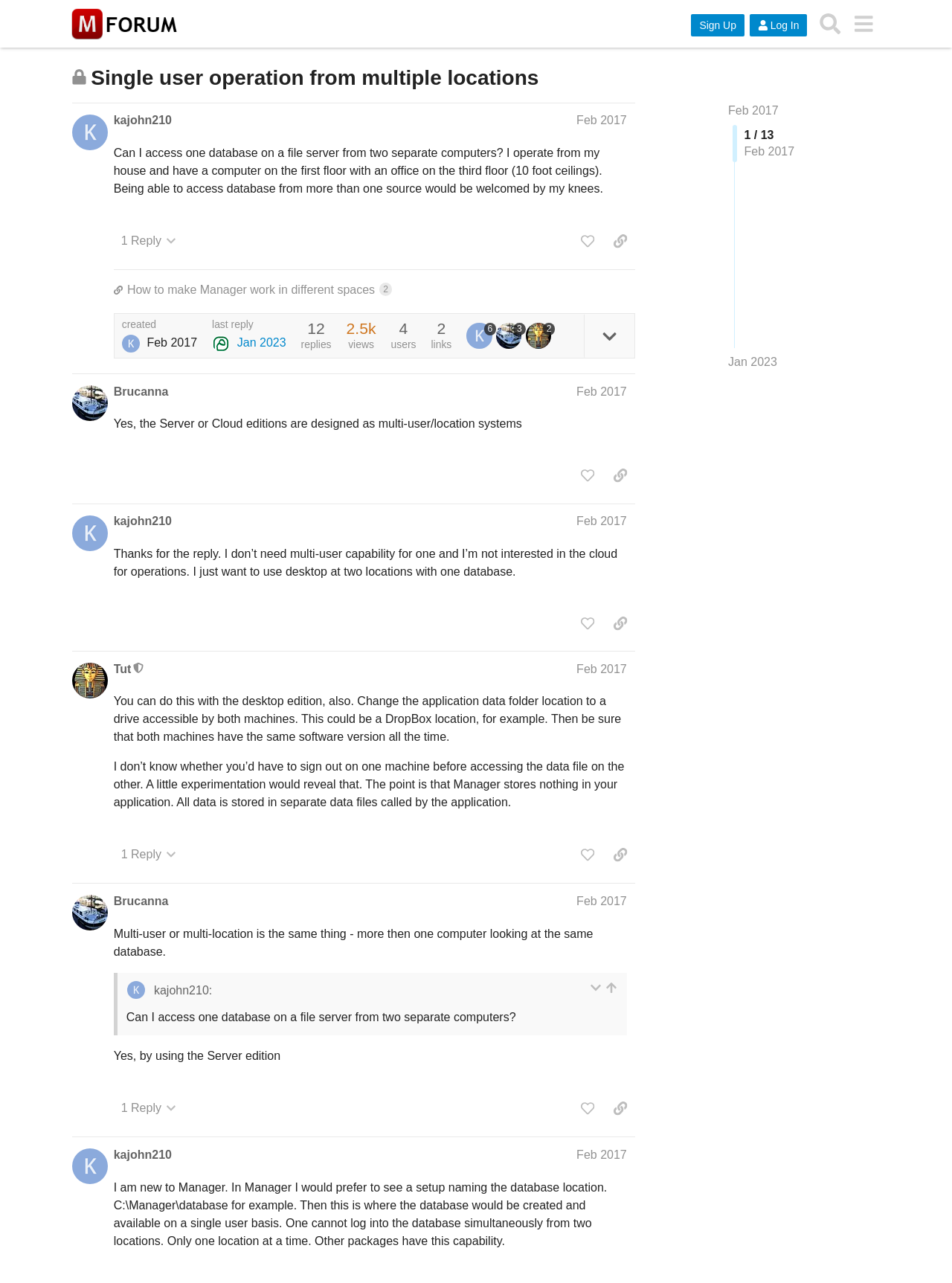Can you pinpoint the bounding box coordinates for the clickable element required for this instruction: "View post #1"? The coordinates should be four float numbers between 0 and 1, i.e., [left, top, right, bottom].

[0.076, 0.08, 0.752, 0.291]